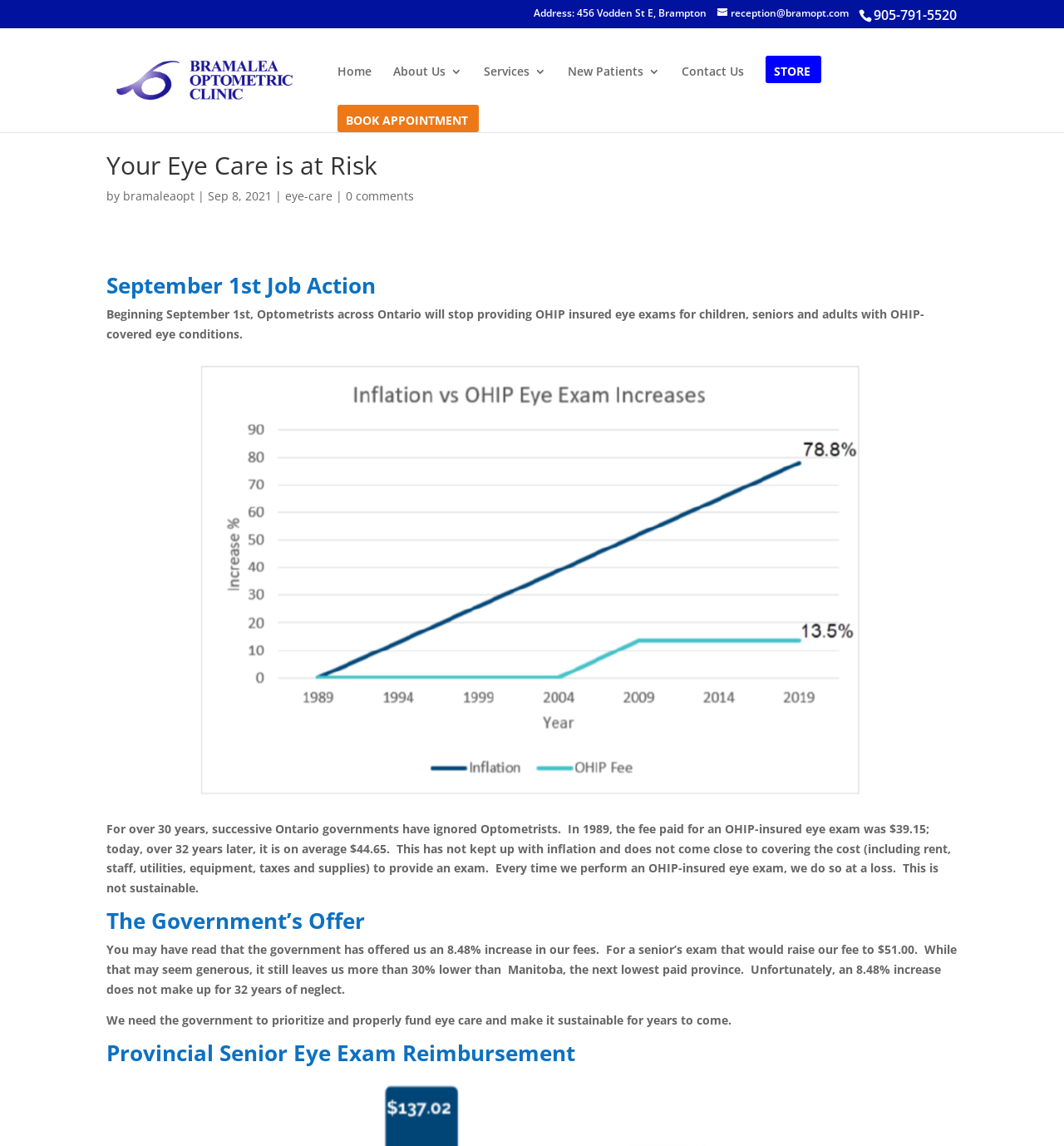How many links are there in the navigation menu?
Give a one-word or short phrase answer based on the image.

7